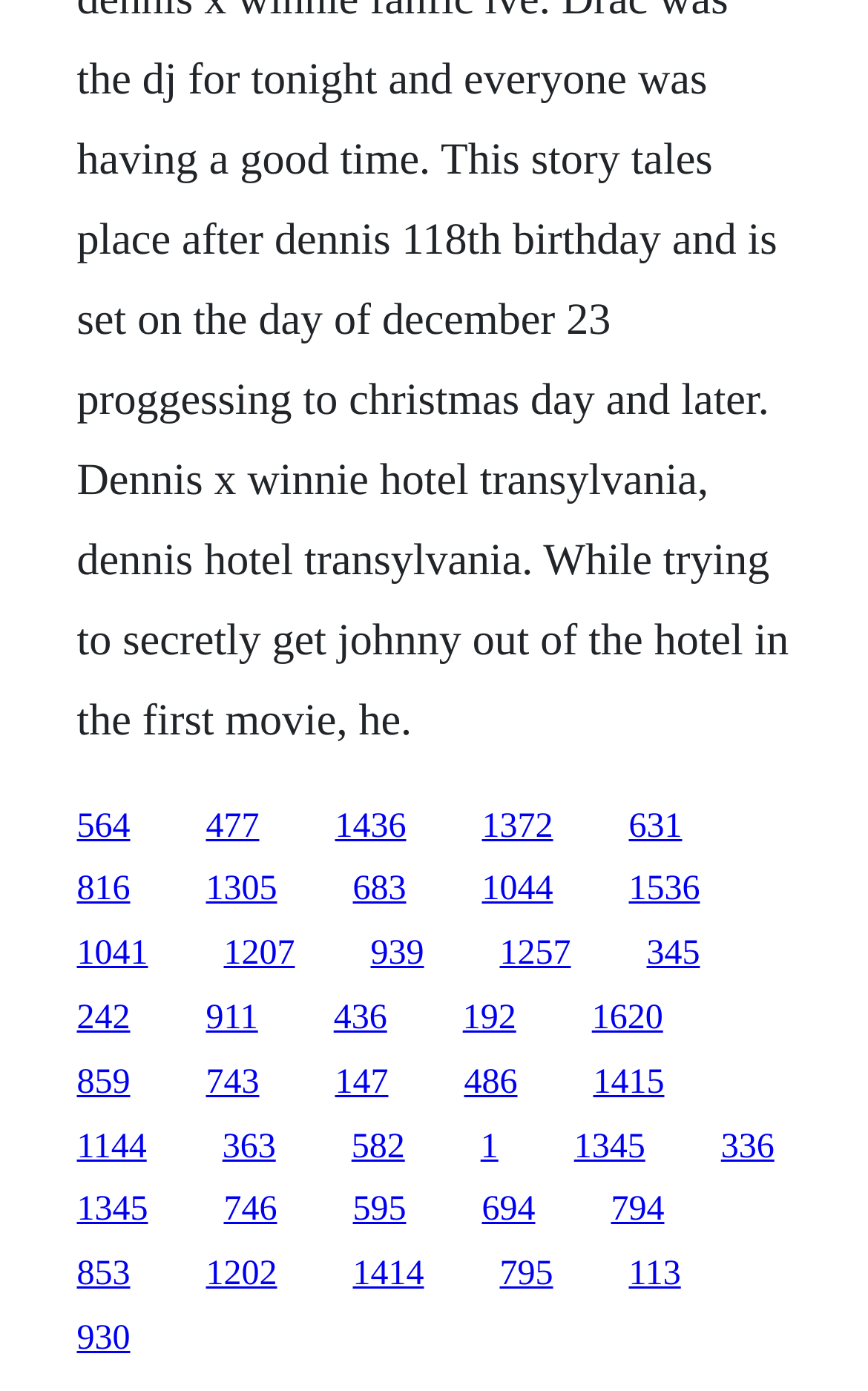Pinpoint the bounding box coordinates of the clickable area necessary to execute the following instruction: "click the first link". The coordinates should be given as four float numbers between 0 and 1, namely [left, top, right, bottom].

[0.088, 0.58, 0.15, 0.607]